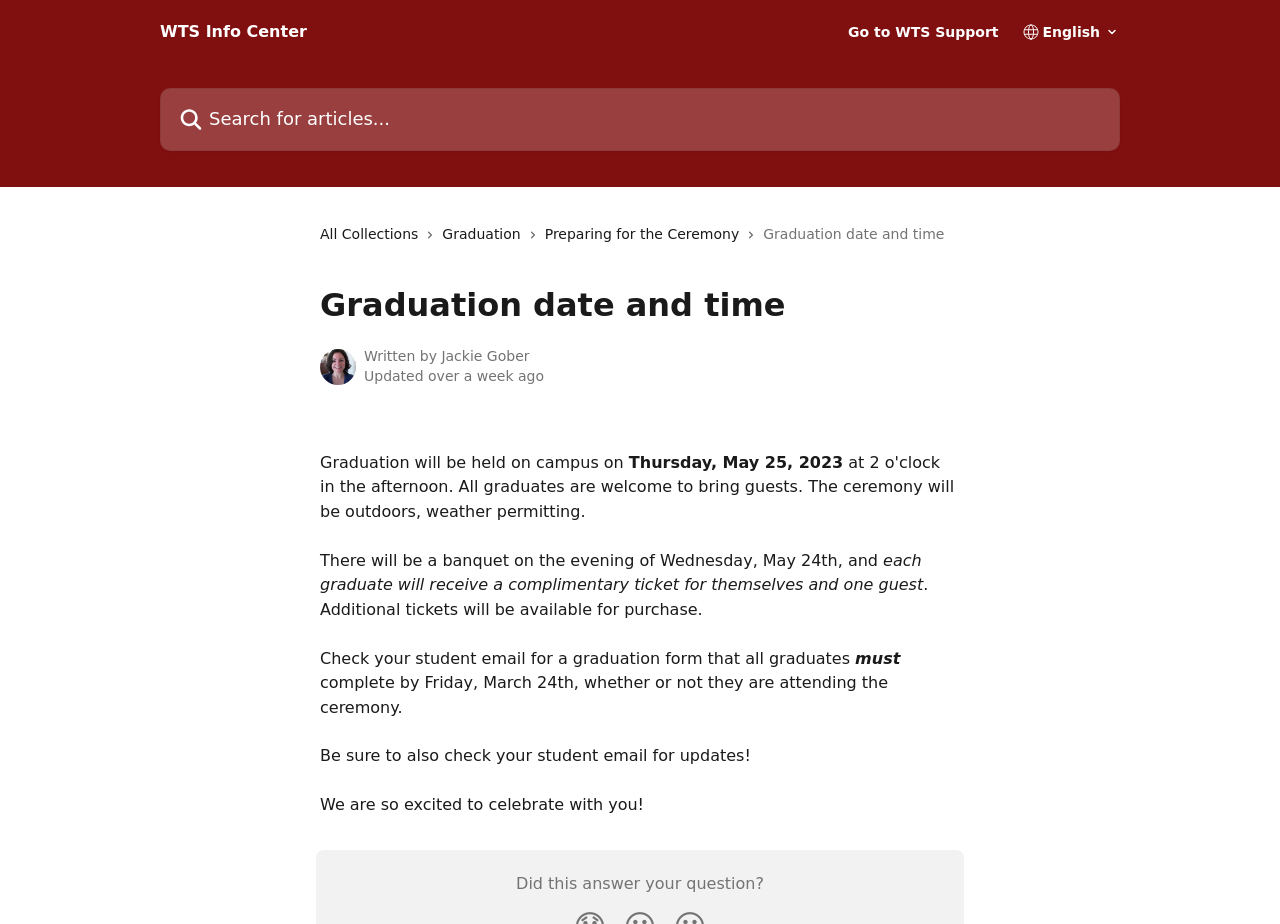Based on the description "Preparing for the Ceremony", find the bounding box of the specified UI element.

[0.426, 0.241, 0.584, 0.265]